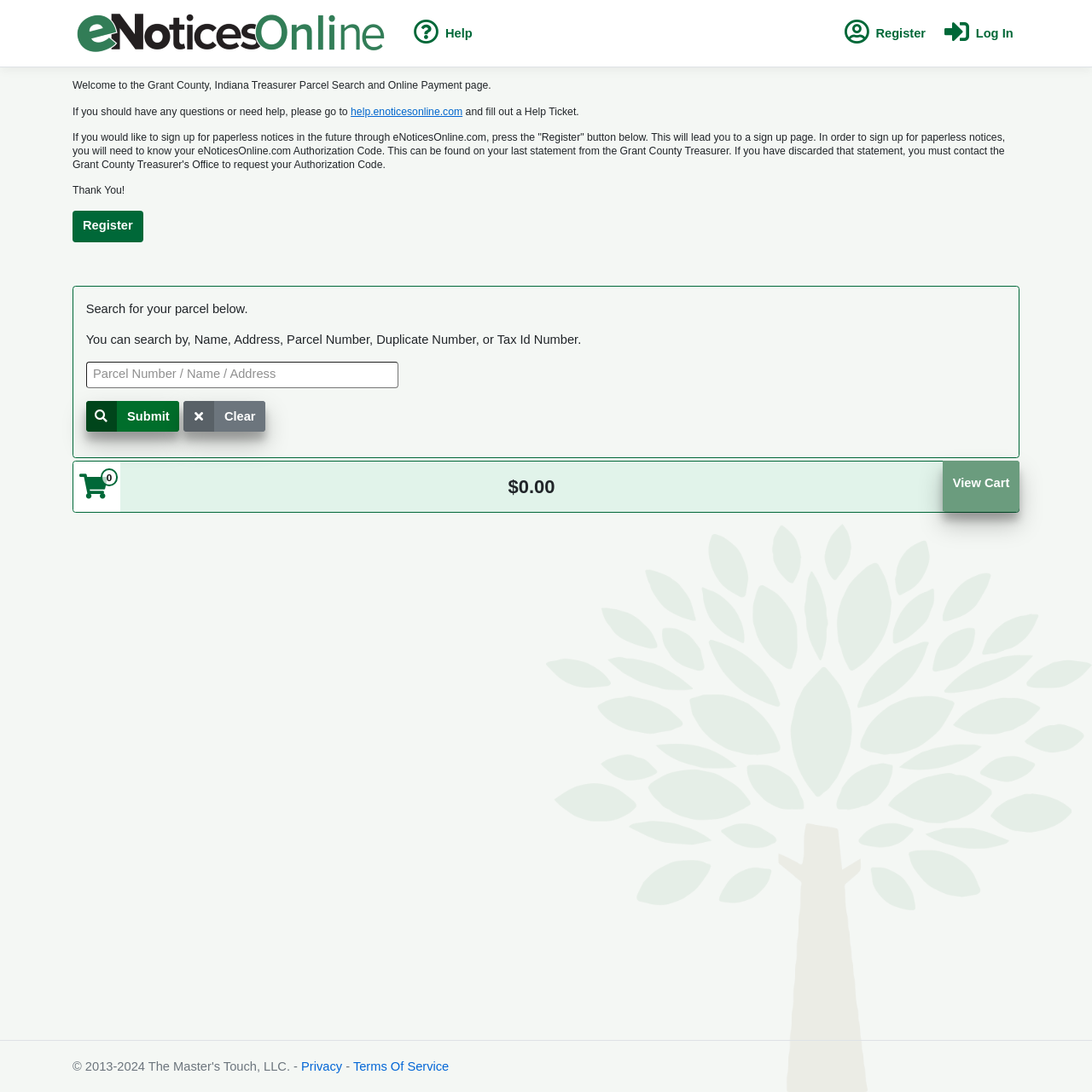What is the current balance shown on the webpage?
Look at the image and respond with a one-word or short phrase answer.

$0.00